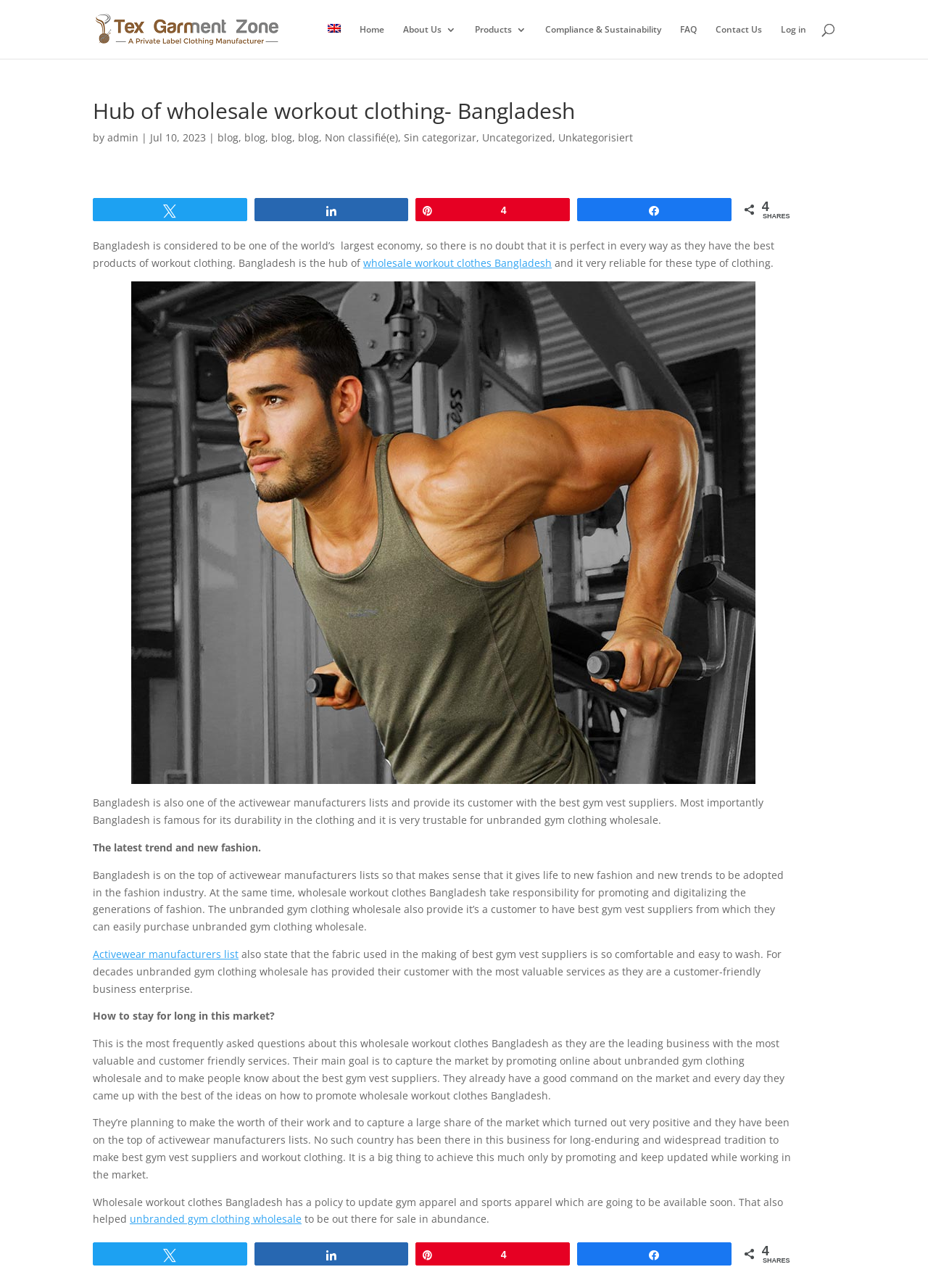Please determine the bounding box coordinates of the element's region to click for the following instruction: "Visit the 'About Us' page".

[0.434, 0.019, 0.491, 0.046]